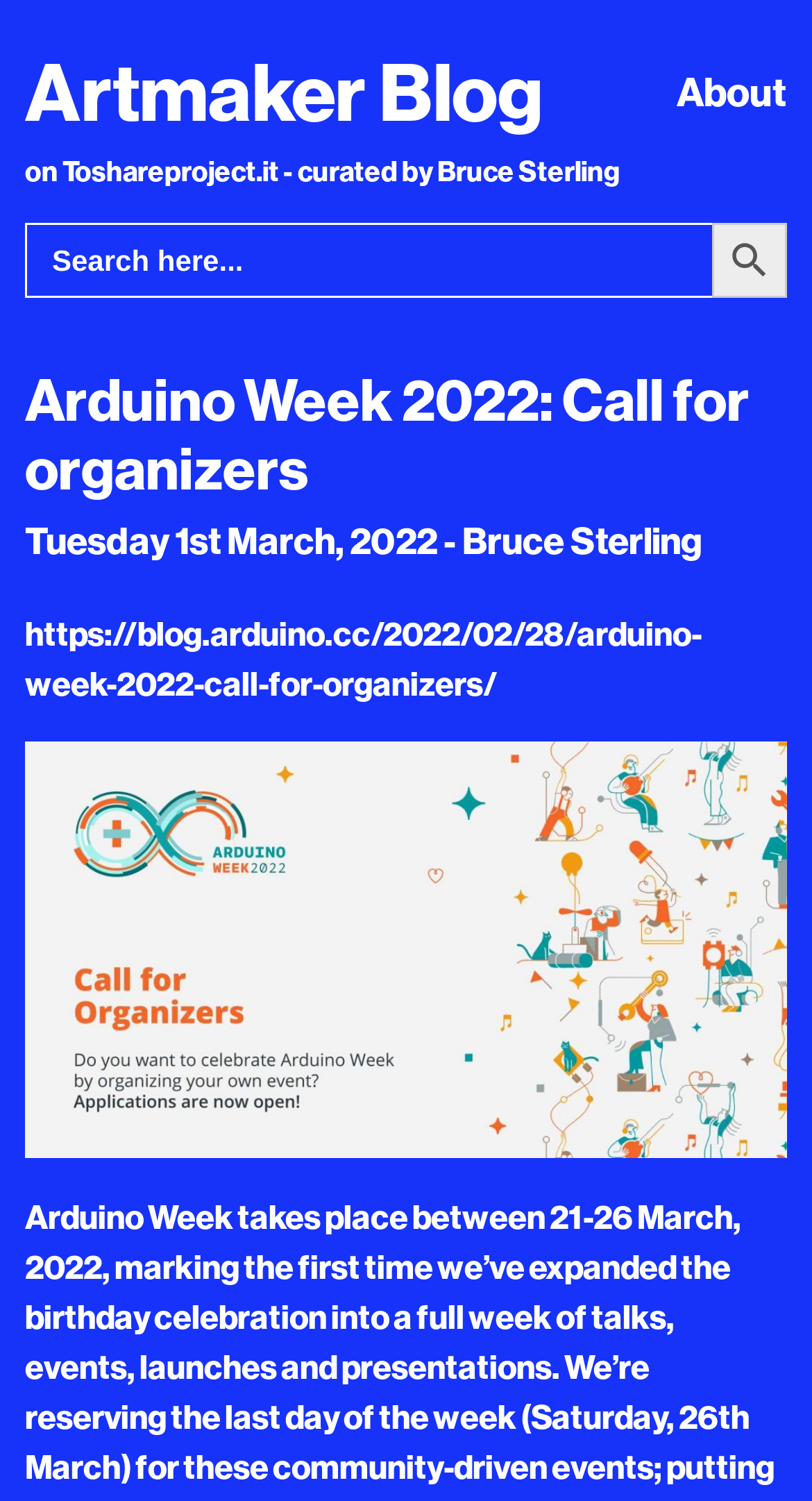Using the provided description Artmaker Blog, find the bounding box coordinates for the UI element. Provide the coordinates in (top-left x, top-left y, bottom-right x, bottom-right y) format, ensuring all values are between 0 and 1.

[0.031, 0.022, 0.669, 0.101]